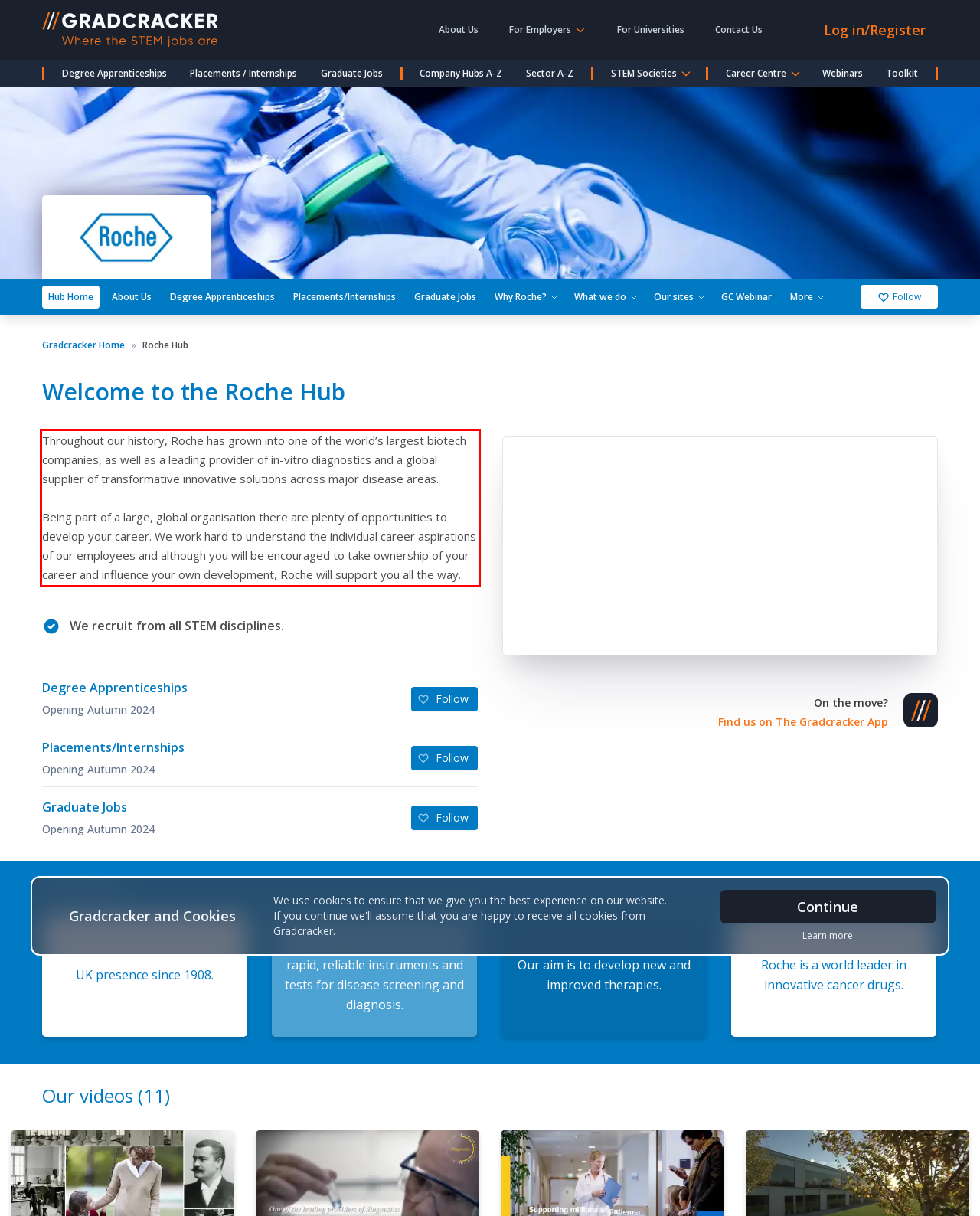Inspect the webpage screenshot that has a red bounding box and use OCR technology to read and display the text inside the red bounding box.

Throughout our history, Roche has grown into one of the world’s largest biotech companies, as well as a leading provider of in-vitro diagnostics and a global supplier of transformative innovative solutions across major disease areas. Being part of a large, global organisation there are plenty of opportunities to develop your career. We work hard to understand the individual career aspirations of our employees and although you will be encouraged to take ownership of your career and influence your own development, Roche will support you all the way.